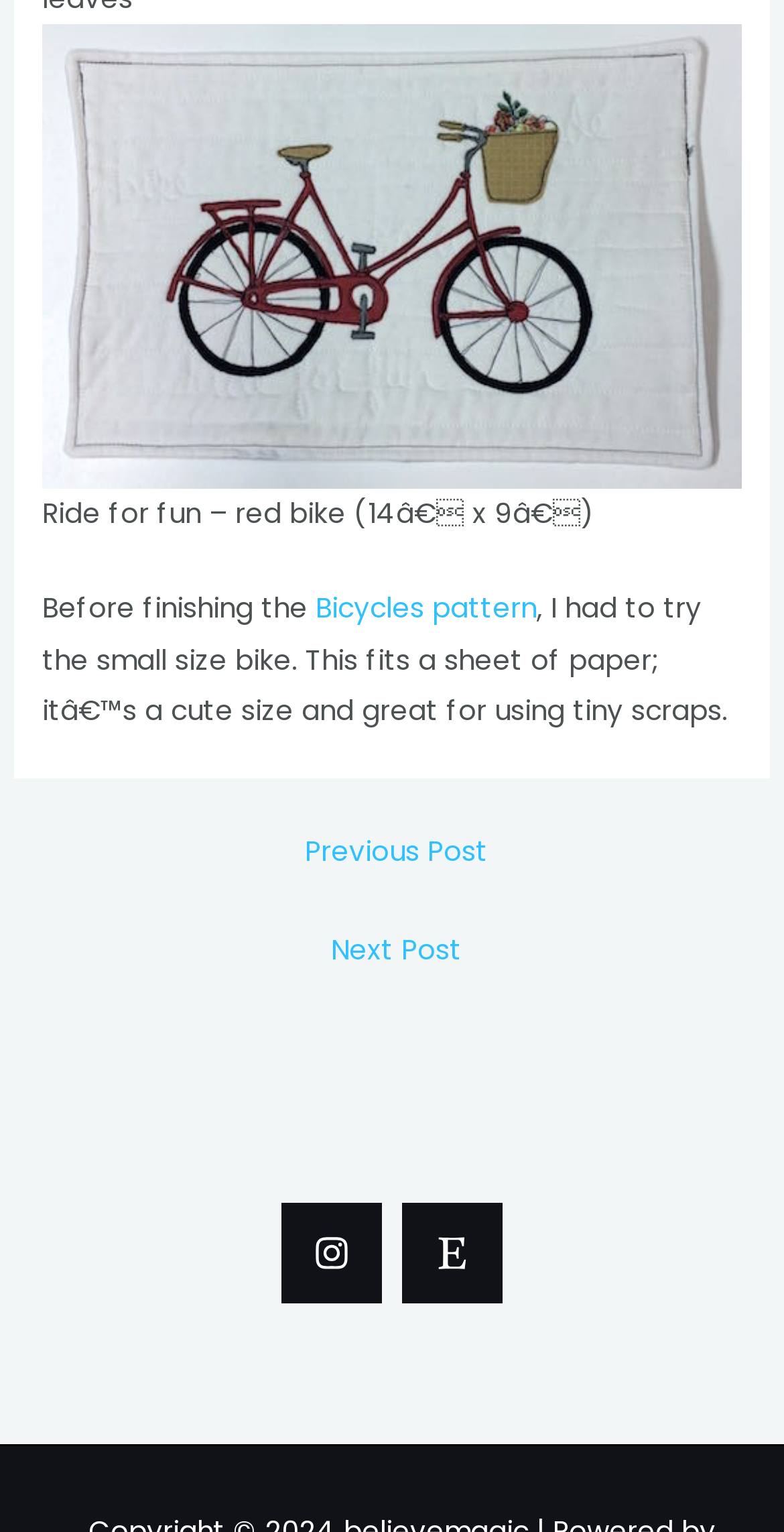Given the content of the image, can you provide a detailed answer to the question?
What social media platforms are linked?

The social media platforms are linked through the link elements 'Instagram' and 'Etsy', which are located at the bottom of the webpage. These links are accompanied by image elements, indicating that they are icons for the respective social media platforms.